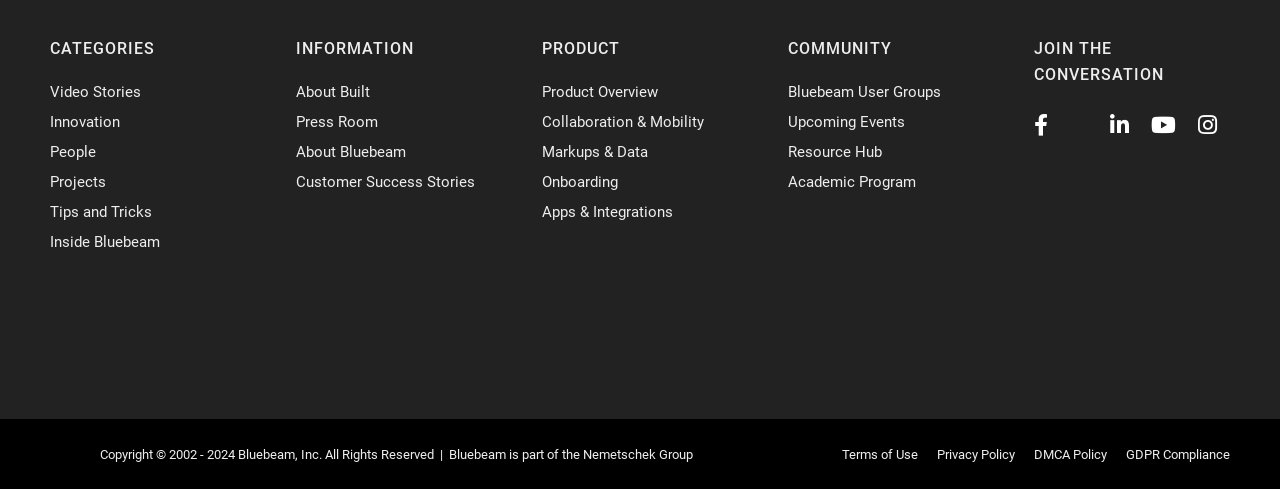Please provide a comprehensive answer to the question based on the screenshot: What is the name of the blog?

I looked at the image element with a bounding box of [0.808, 0.344, 0.961, 0.745] and found that the name of the blog is 'Built - The Bluebeam Blog'.